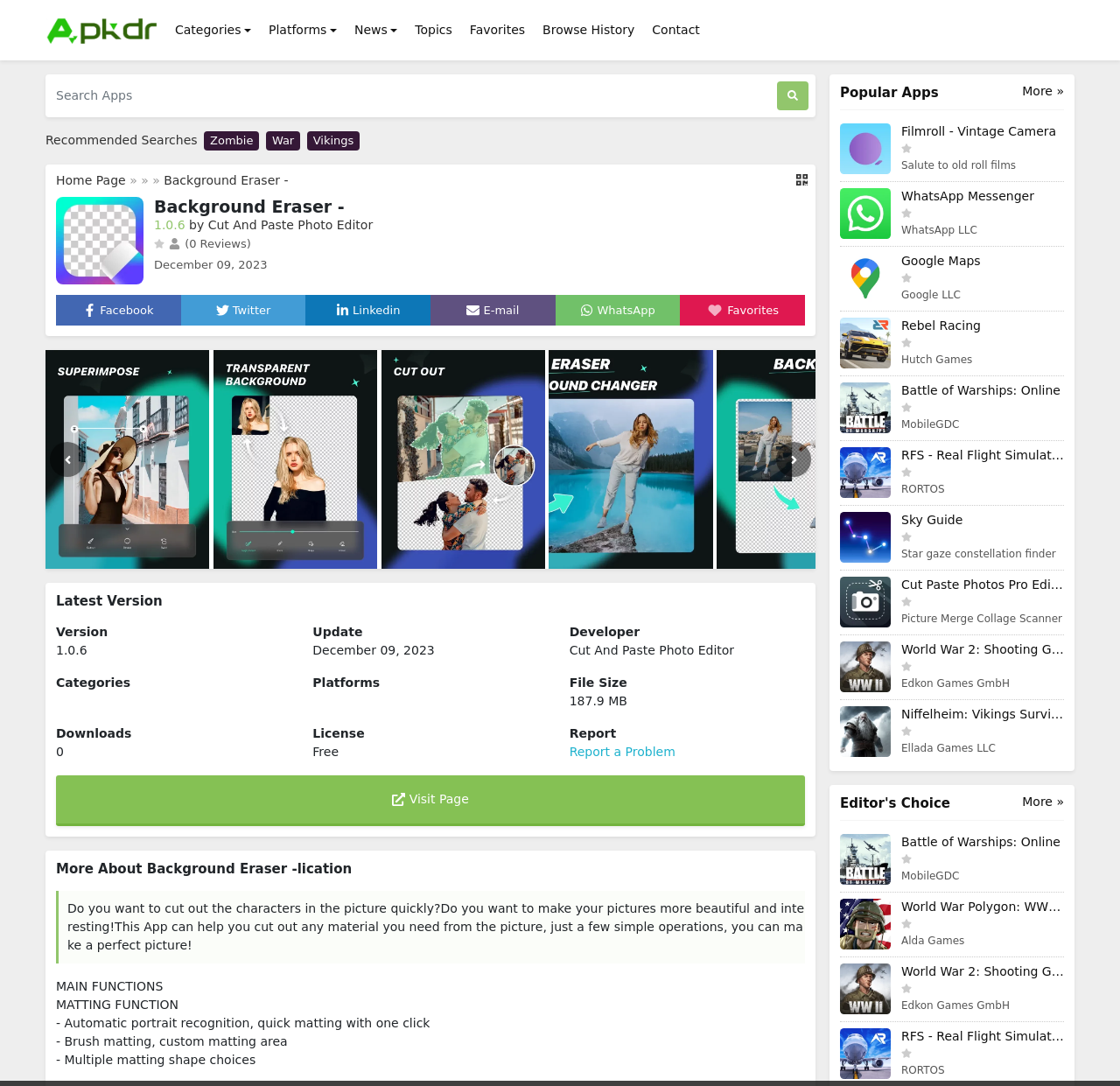What is the main function of the app?
Based on the image, respond with a single word or phrase.

Cut out characters from pictures